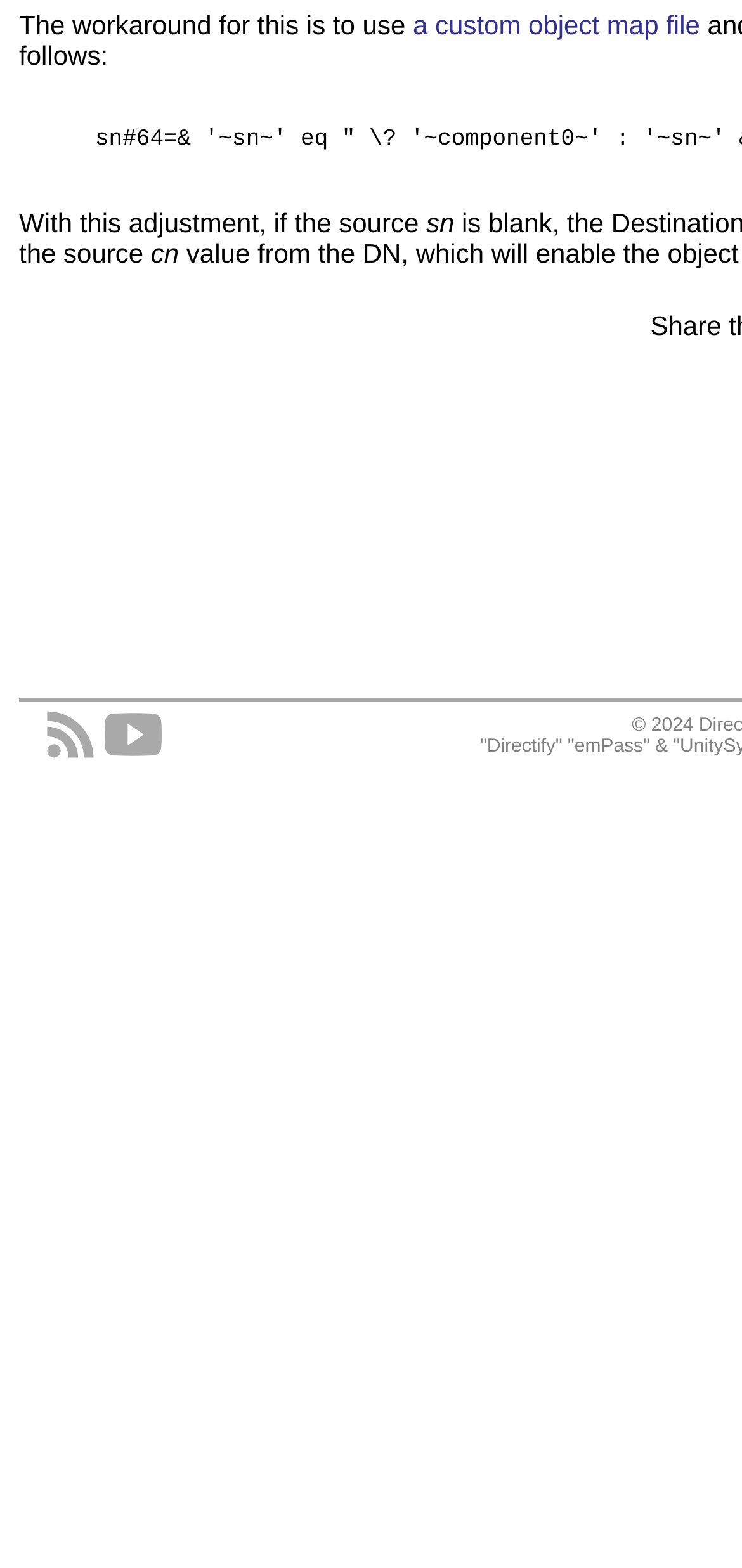From the given element description: "title="YouTube"", find the bounding box for the UI element. Provide the coordinates as four float numbers between 0 and 1, in the order [left, top, right, bottom].

[0.14, 0.477, 0.217, 0.49]